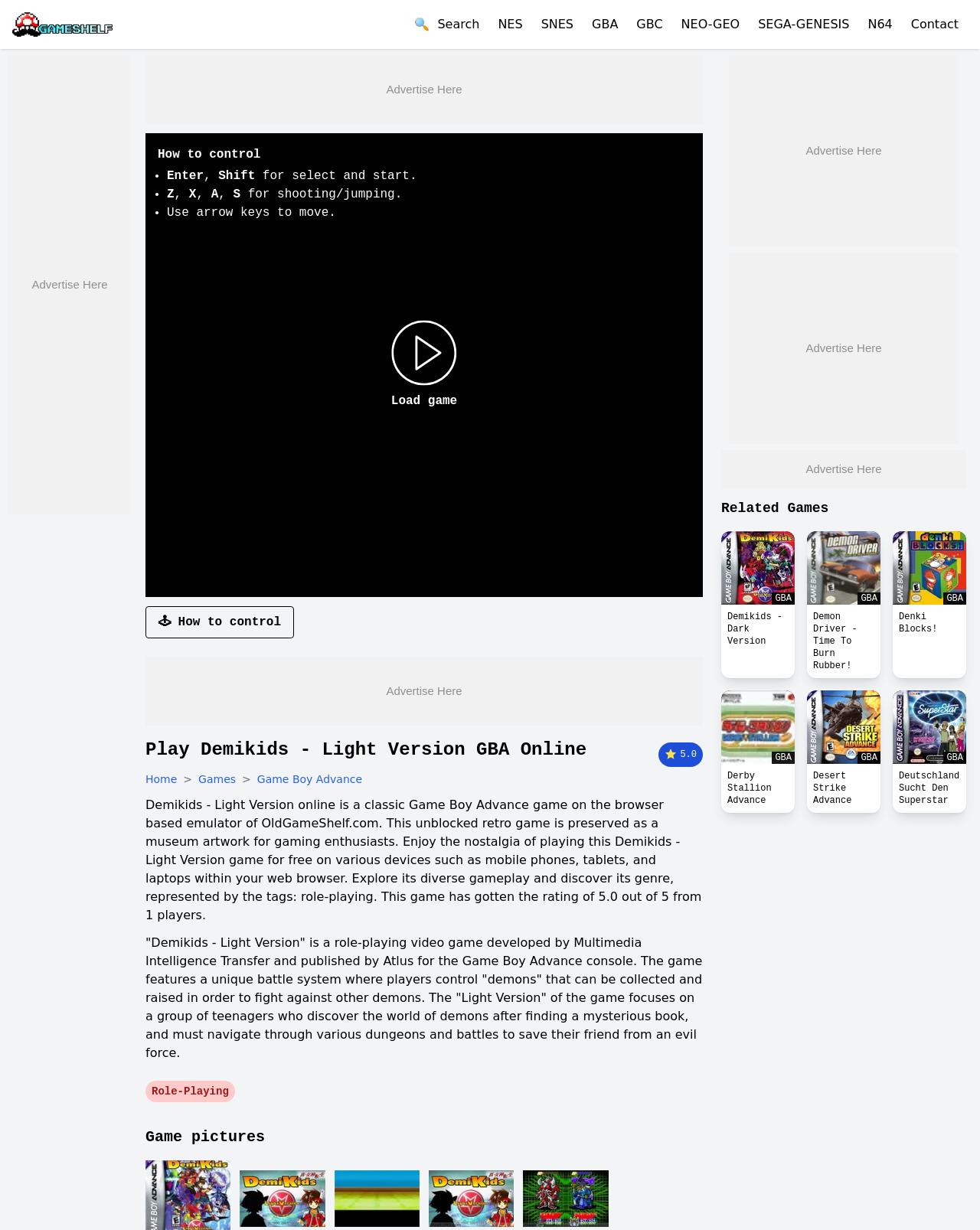Please identify the bounding box coordinates of the element that needs to be clicked to execute the following command: "Play Demikids - Dark Version". Provide the bounding box using four float numbers between 0 and 1, formatted as [left, top, right, bottom].

[0.736, 0.432, 0.811, 0.492]